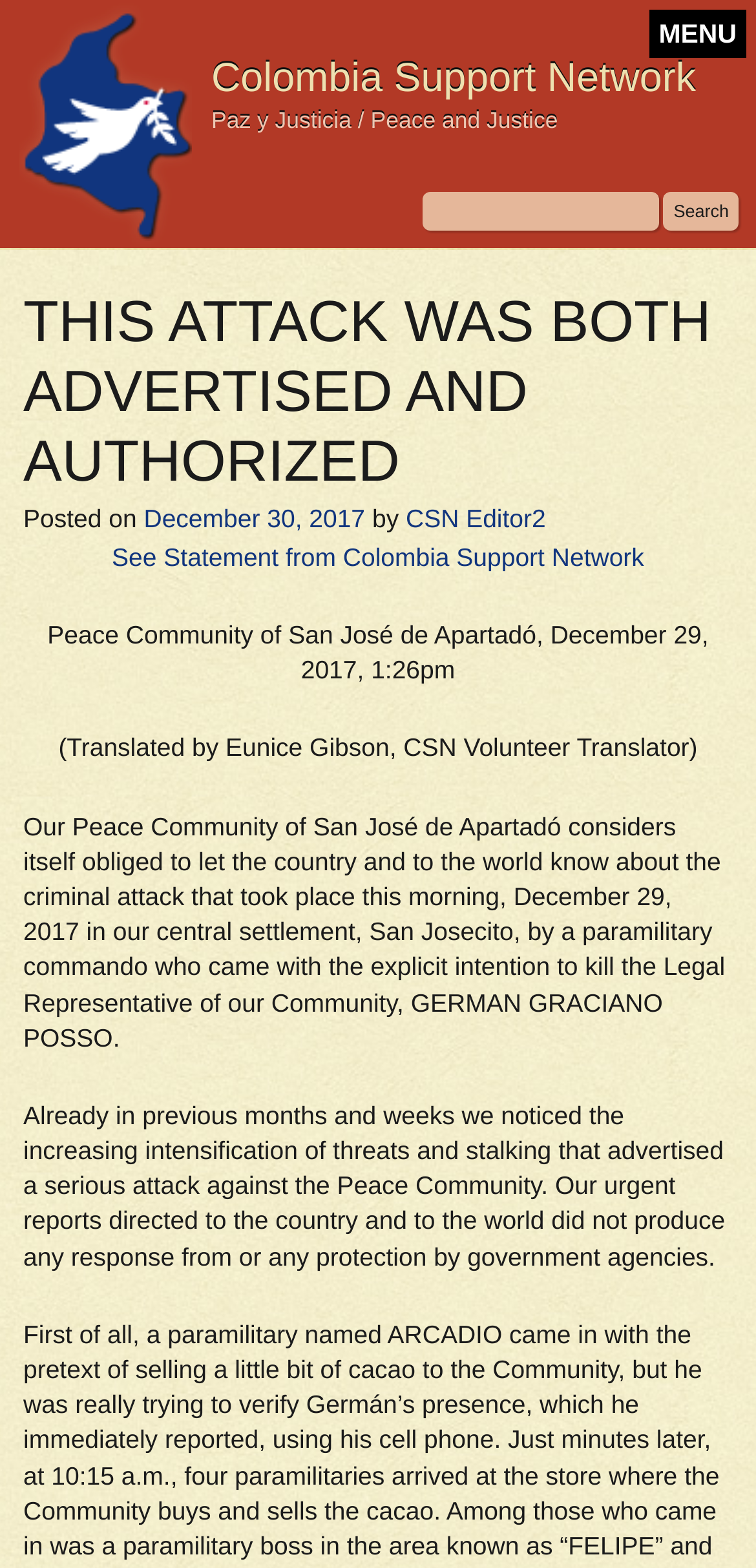Respond with a single word or phrase to the following question: Who is the author of the article?

CSN Editor2